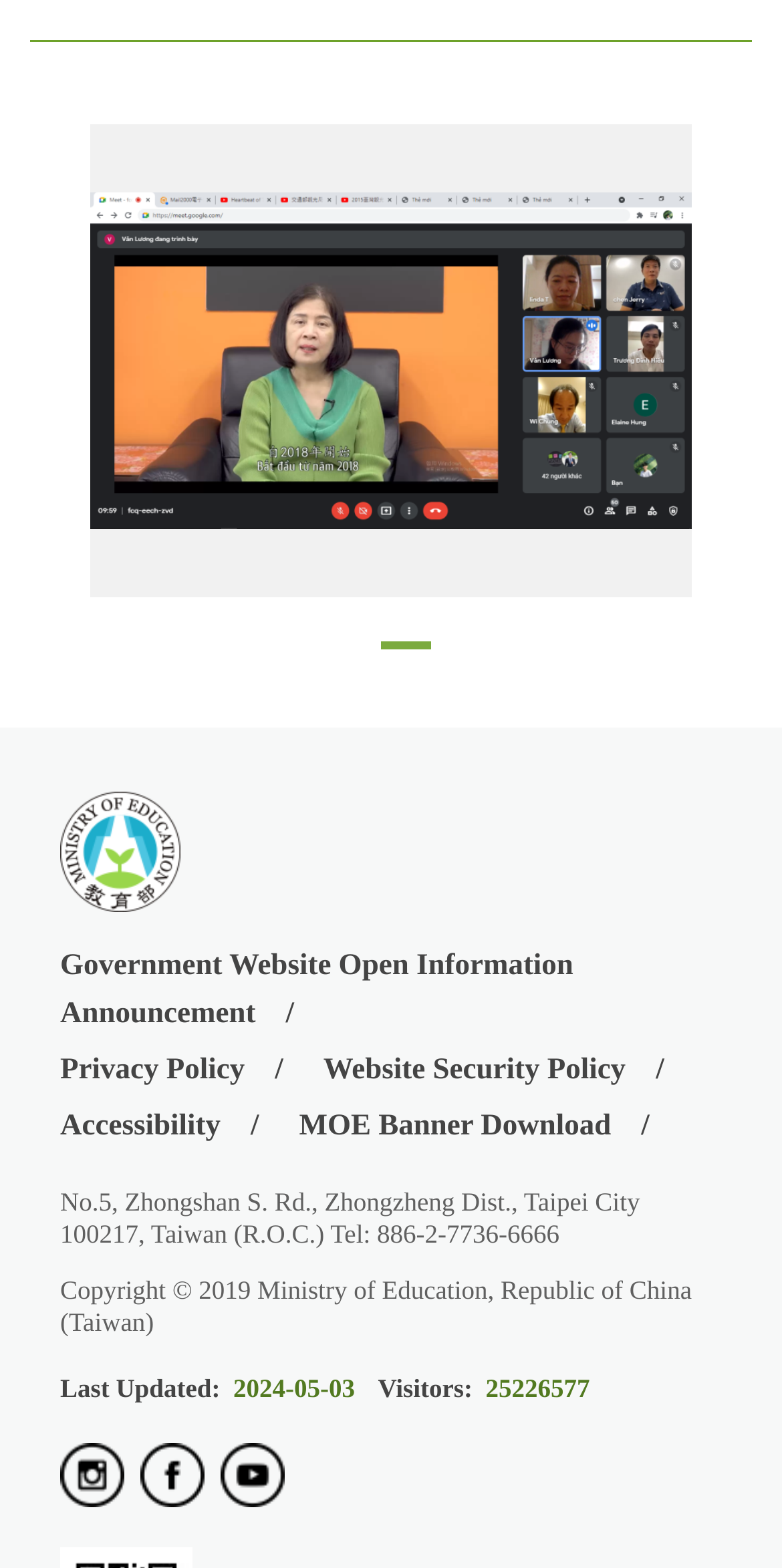Based on what you see in the screenshot, provide a thorough answer to this question: What is the last updated date?

The last updated date is mentioned in the static text '2024-05-03' next to the label 'Last Updated:'.